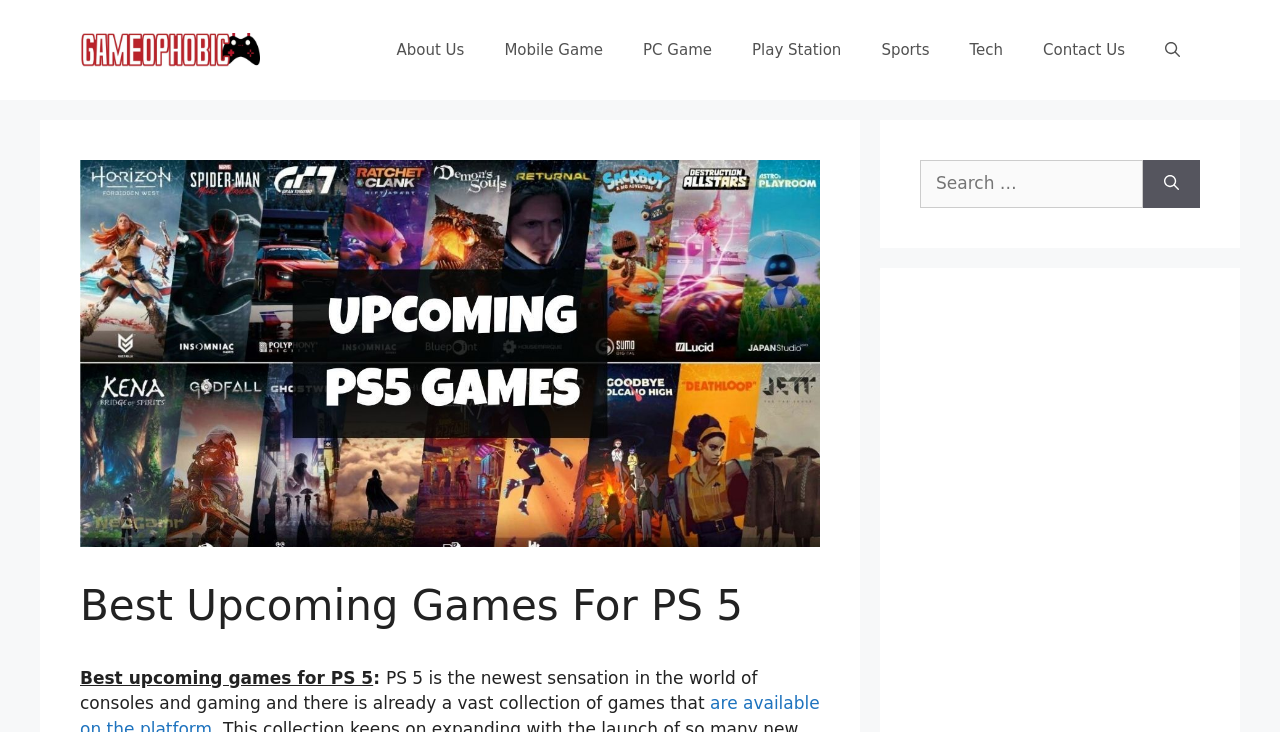Reply to the question with a single word or phrase:
What console is the focus of the current article?

PS 5